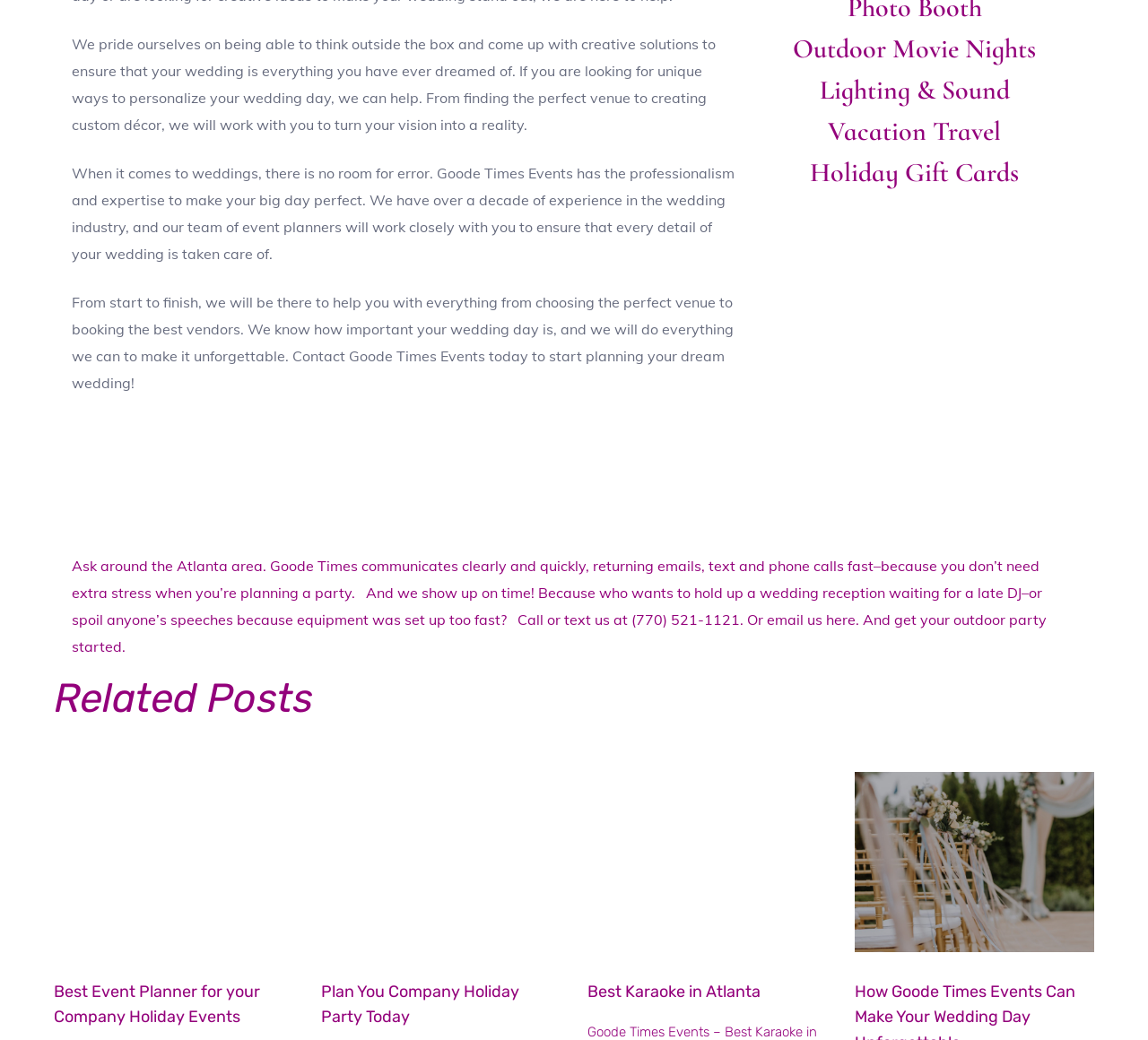What is one way Goode Times Events can help with wedding planning?
Based on the image, respond with a single word or phrase.

Finding the perfect venue